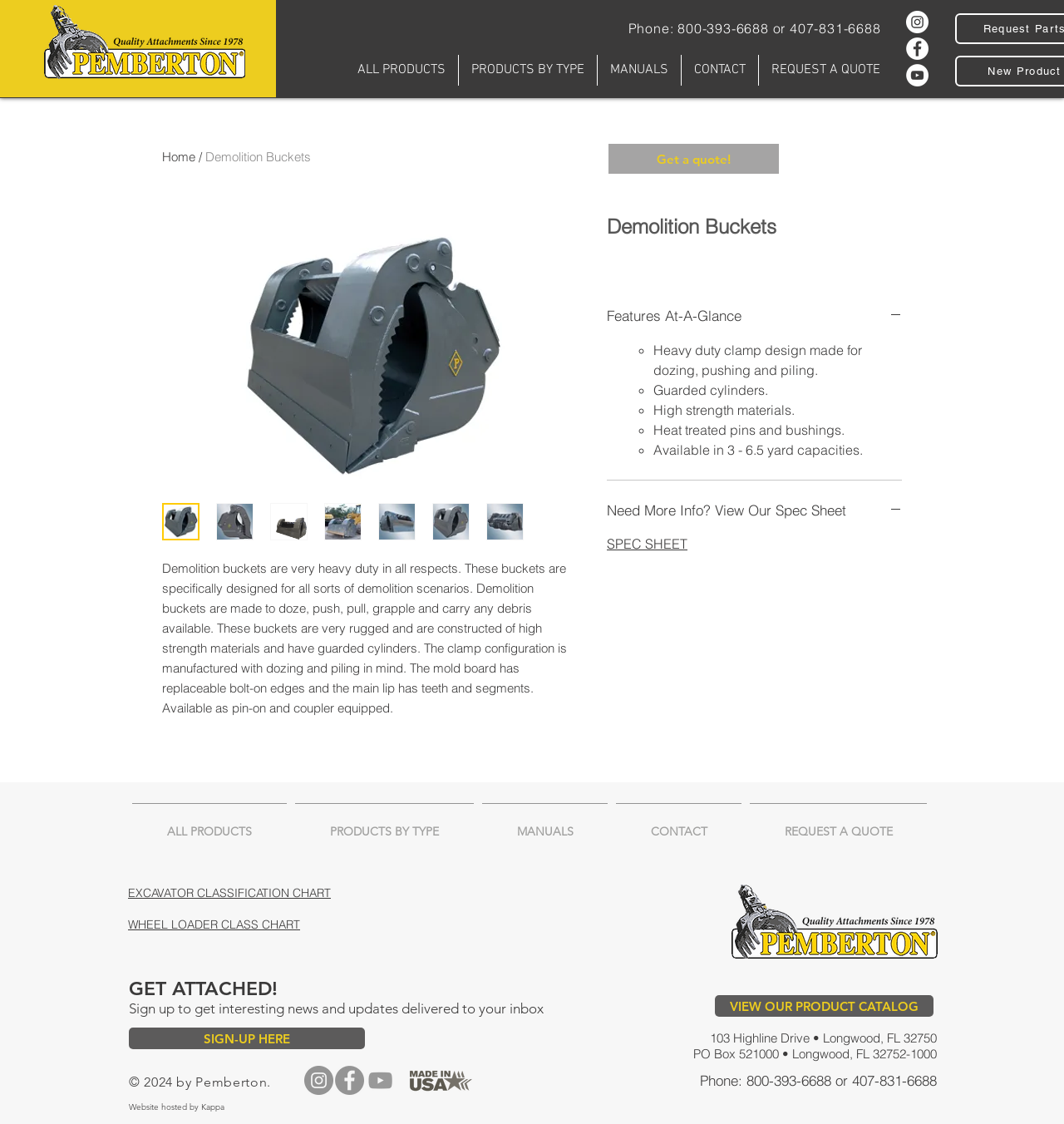Please find the bounding box coordinates of the clickable region needed to complete the following instruction: "View the 'Demolition Buckets' image". The bounding box coordinates must consist of four float numbers between 0 and 1, i.e., [left, top, right, bottom].

[0.153, 0.192, 0.544, 0.439]